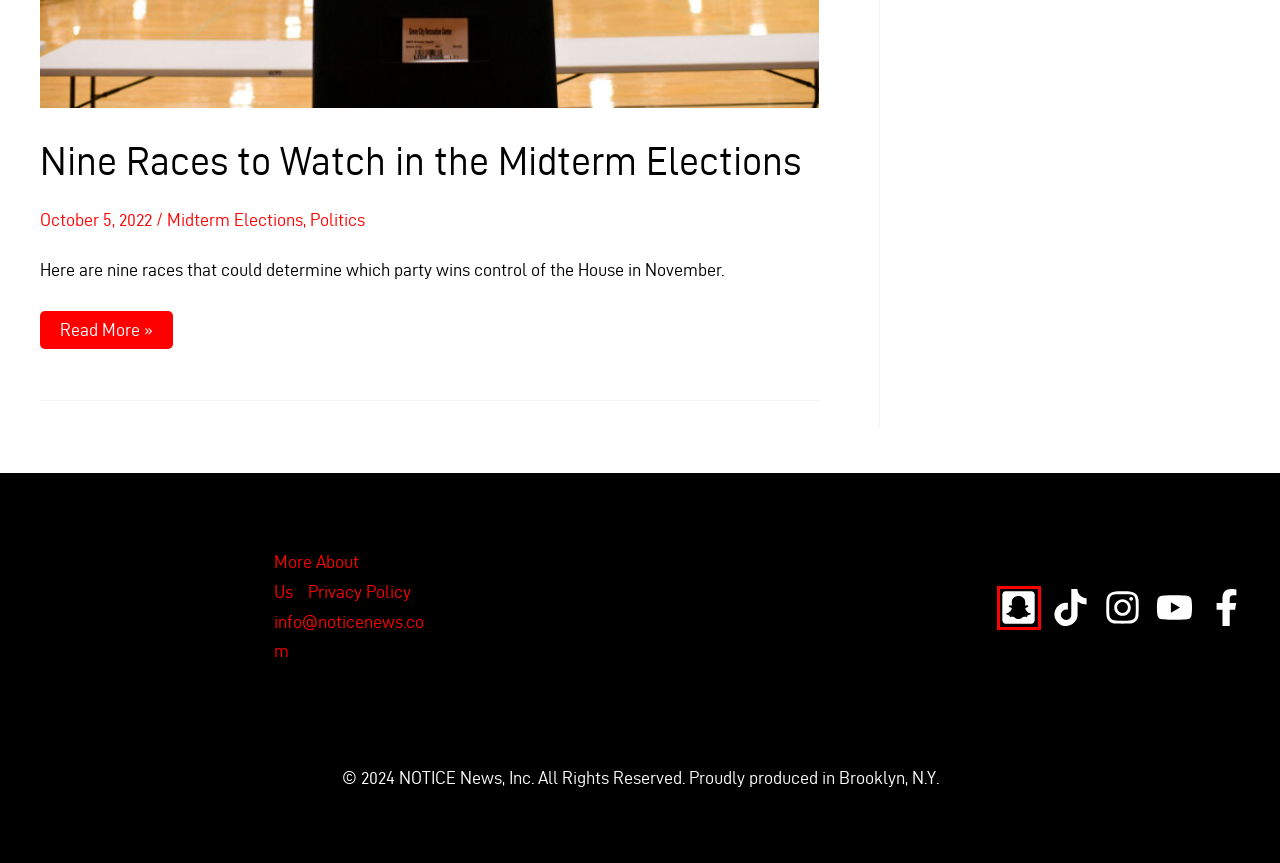Analyze the screenshot of a webpage featuring a red rectangle around an element. Pick the description that best fits the new webpage after interacting with the element inside the red bounding box. Here are the candidates:
A. News For The Next Generation - NOTICE News
B. Republicans in one Arizona county refuse to certify election results - NOTICE News
C. Woman Shoots at Baby in Road Rage Incident - Notice News | Snapchat
D. Privacy Policy - NOTICE News
E. About NOTICE News - NOTICE News
F. Nine Races to Watch in the Midterm Elections - NOTICE News
G. Midterm Elections Archives - NOTICE News
H. Why TikTok lost Taylor Swift, Billie Eilish songs - NOTICE News

C